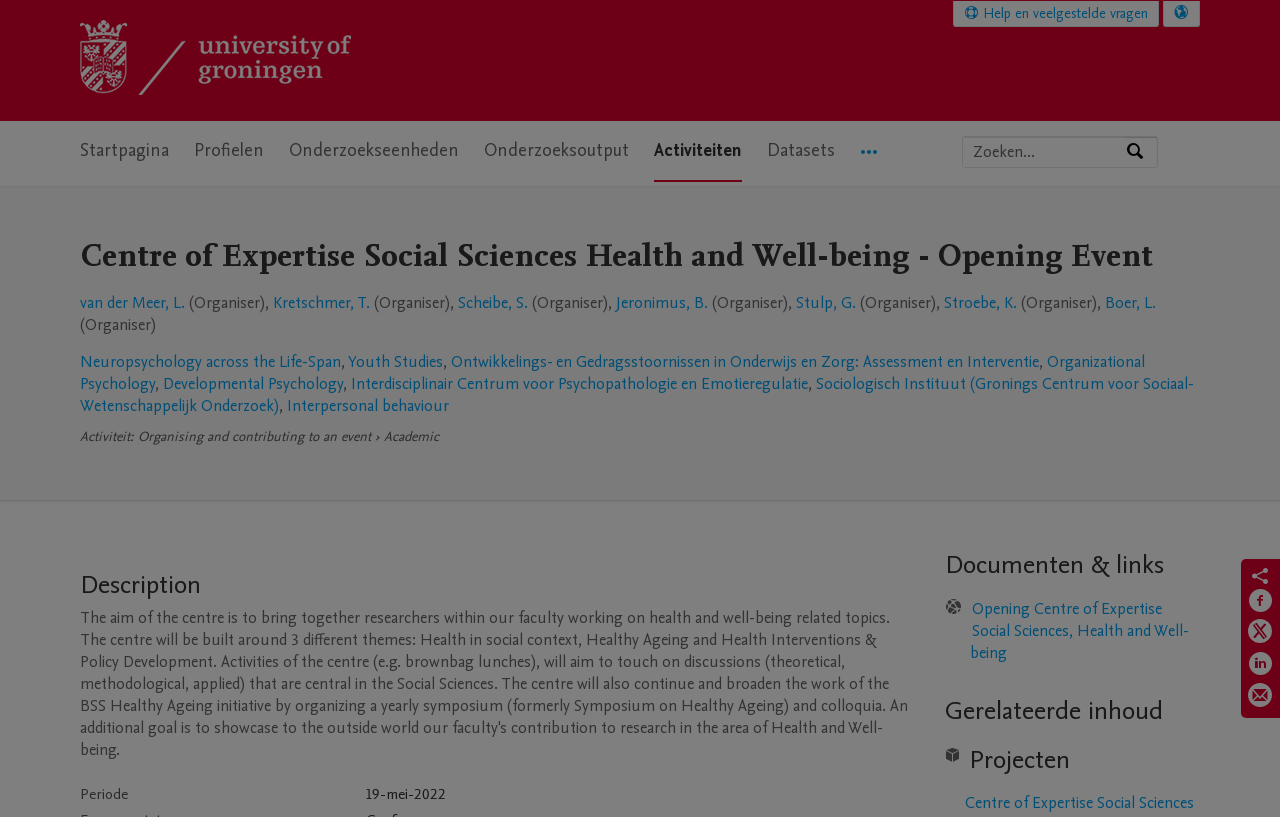What is the event described on this page?
Please provide a single word or phrase in response based on the screenshot.

Centre of Expertise Social Sciences Health and Well-being - Opening Event